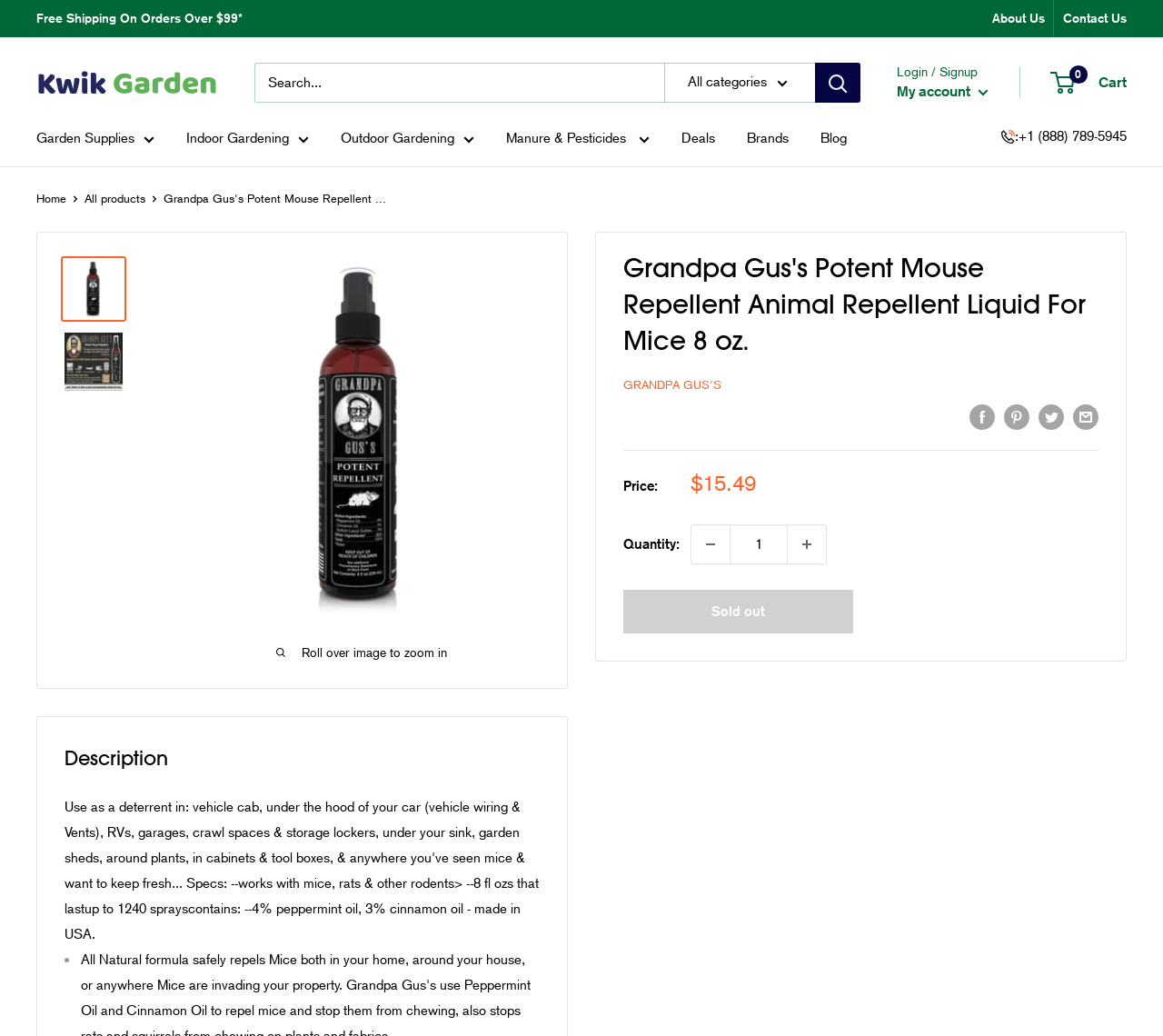Locate the bounding box coordinates of the segment that needs to be clicked to meet this instruction: "Click on the 'Free Trial' button".

None